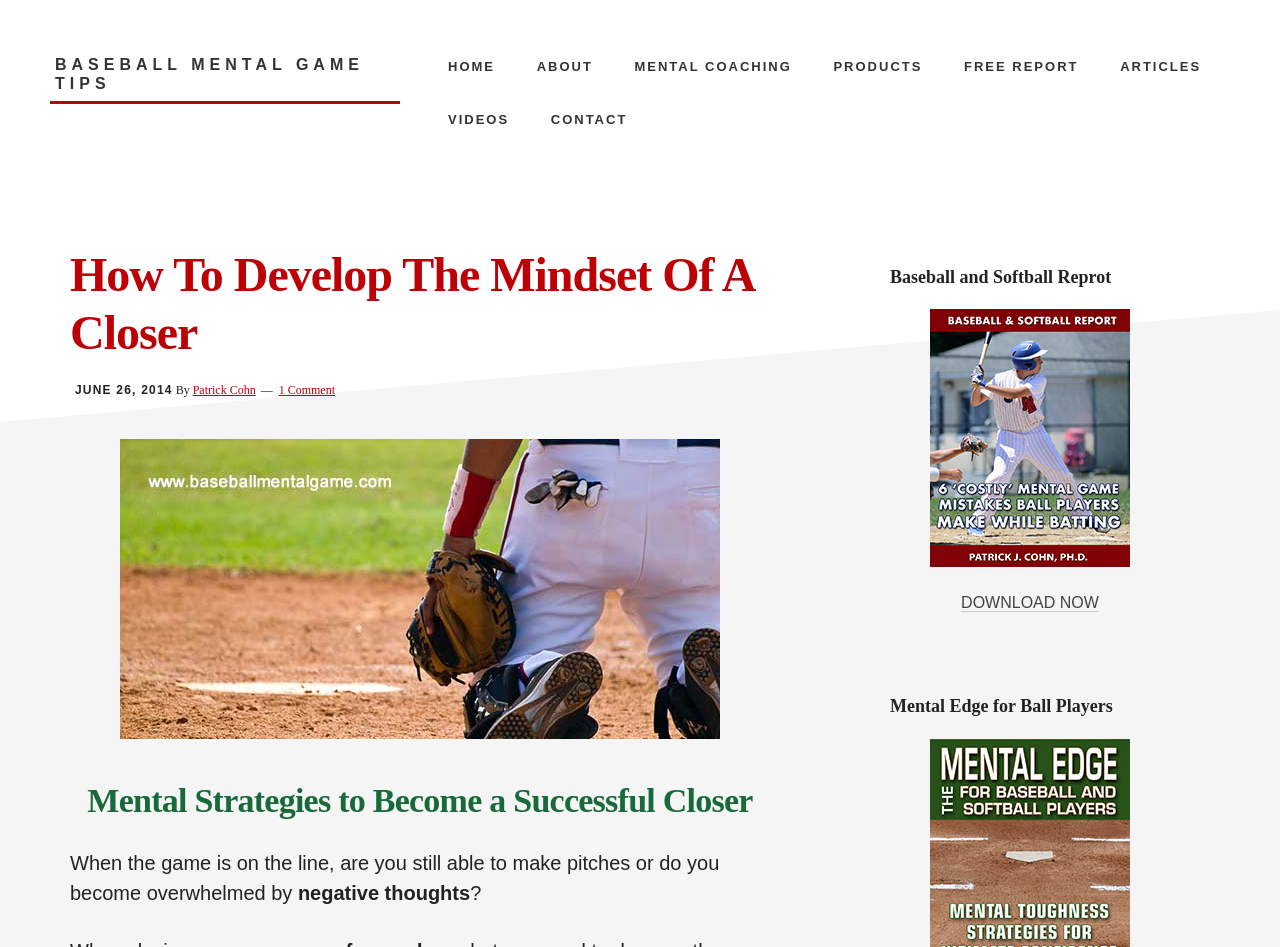What is the date of the article?
Please provide an in-depth and detailed response to the question.

The date of the article is mentioned in the article metadata, specifically in the time element, which is located below the article title. The text 'JUNE 26, 2014' indicates that the article was published on this date.